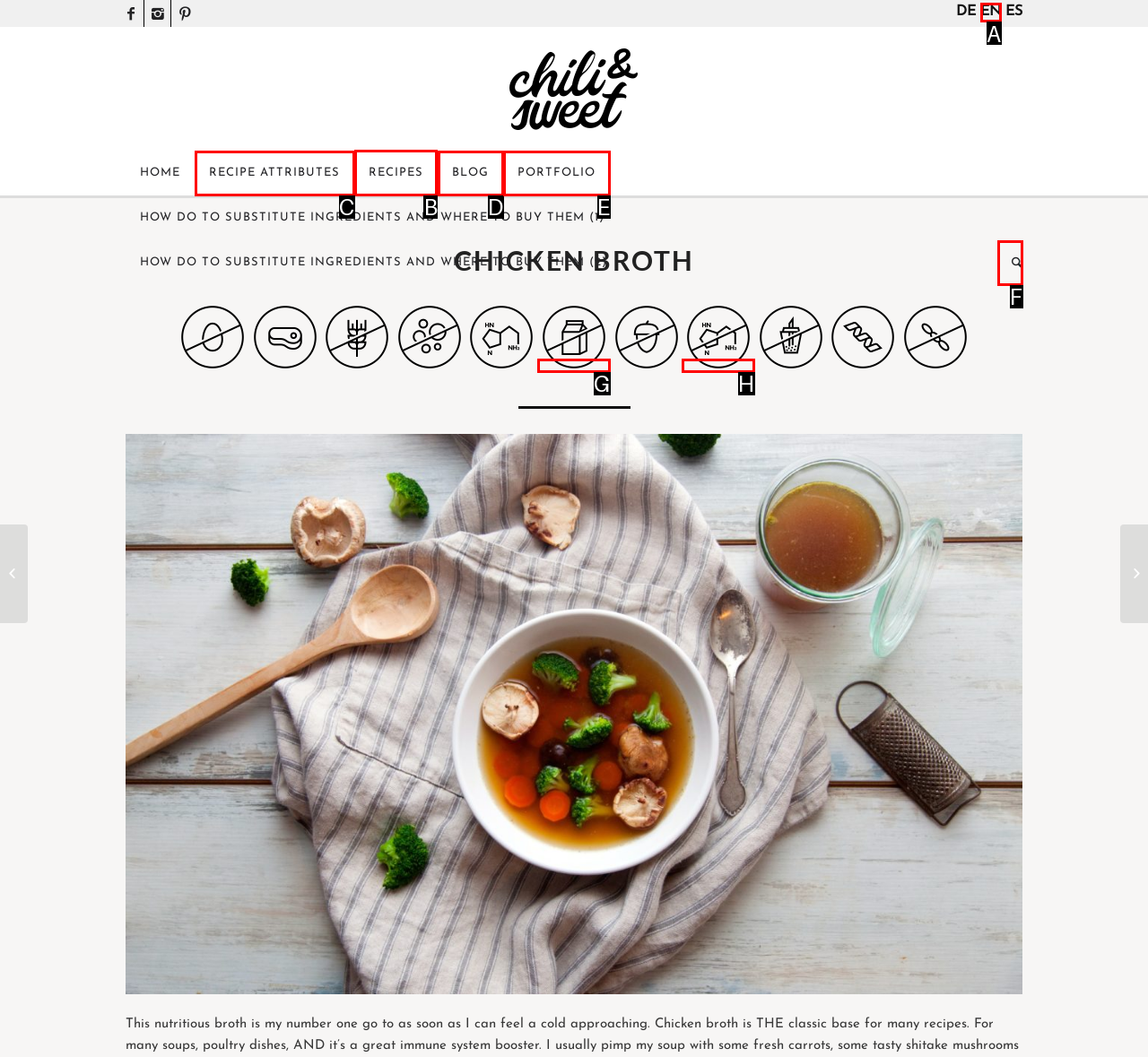Identify the HTML element that should be clicked to accomplish the task: View recipes
Provide the option's letter from the given choices.

B